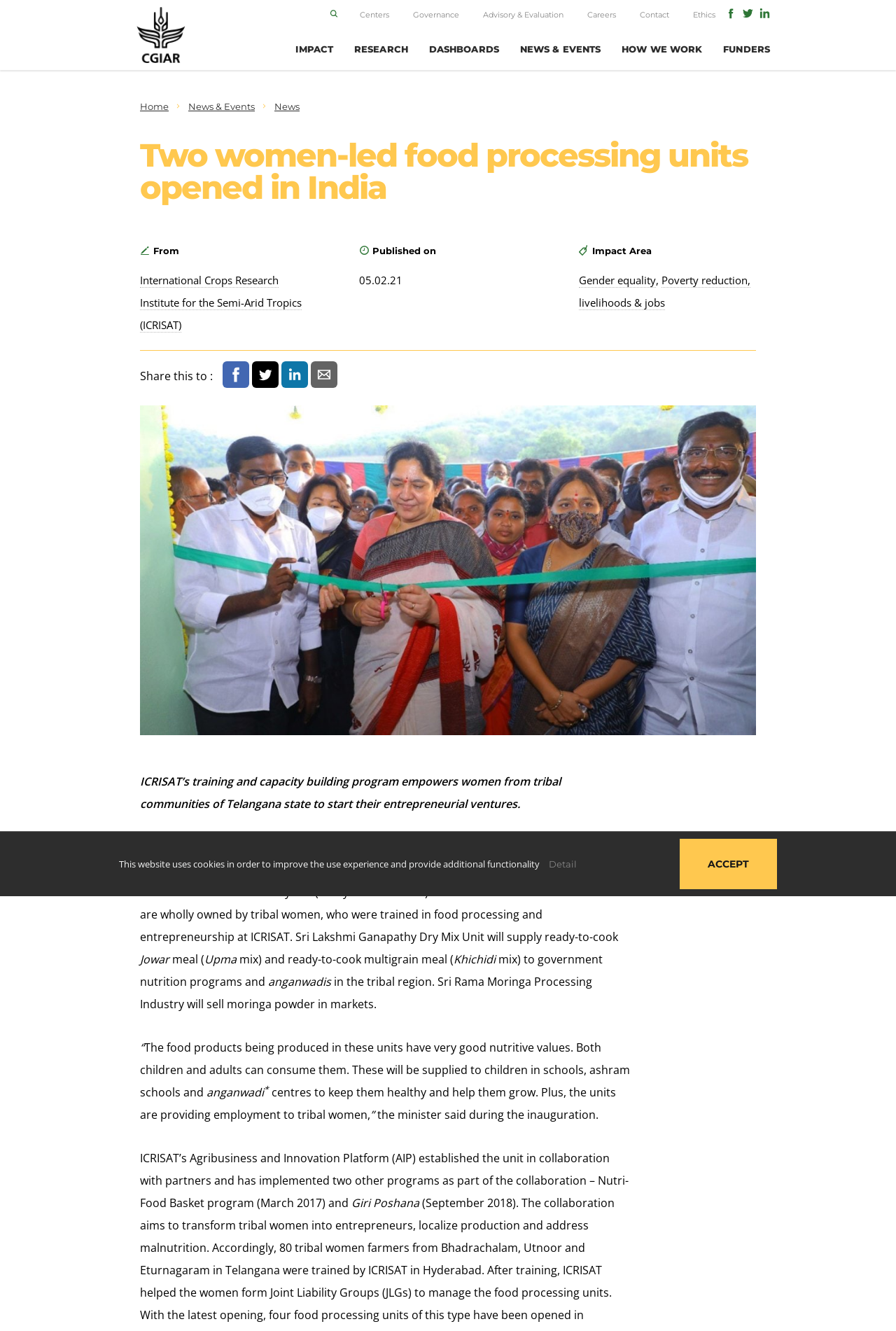Identify the main heading from the webpage and provide its text content.

Two women-led food processing units opened in India